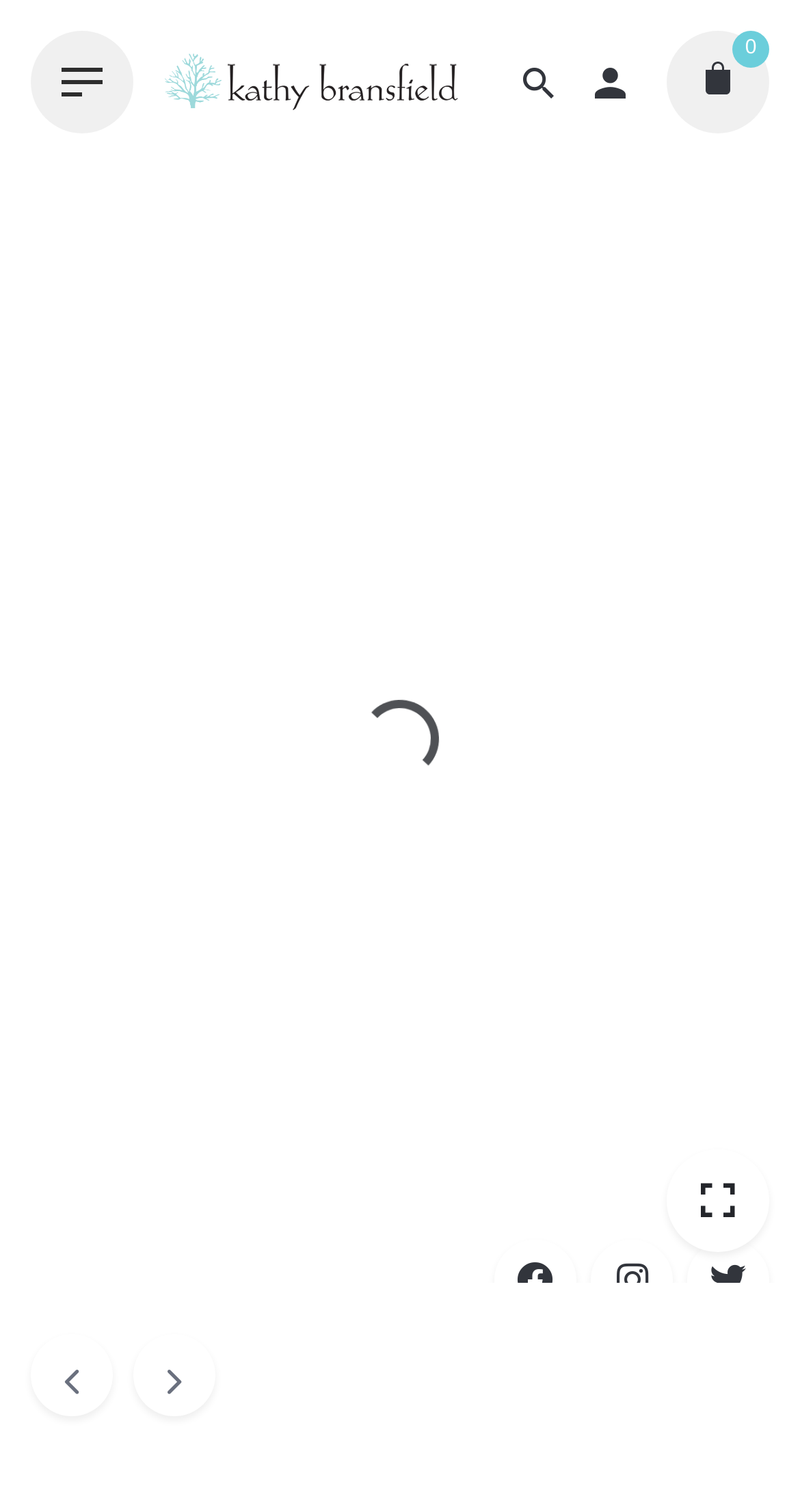What type of product is being shown?
Based on the image, answer the question with a single word or brief phrase.

Necklace